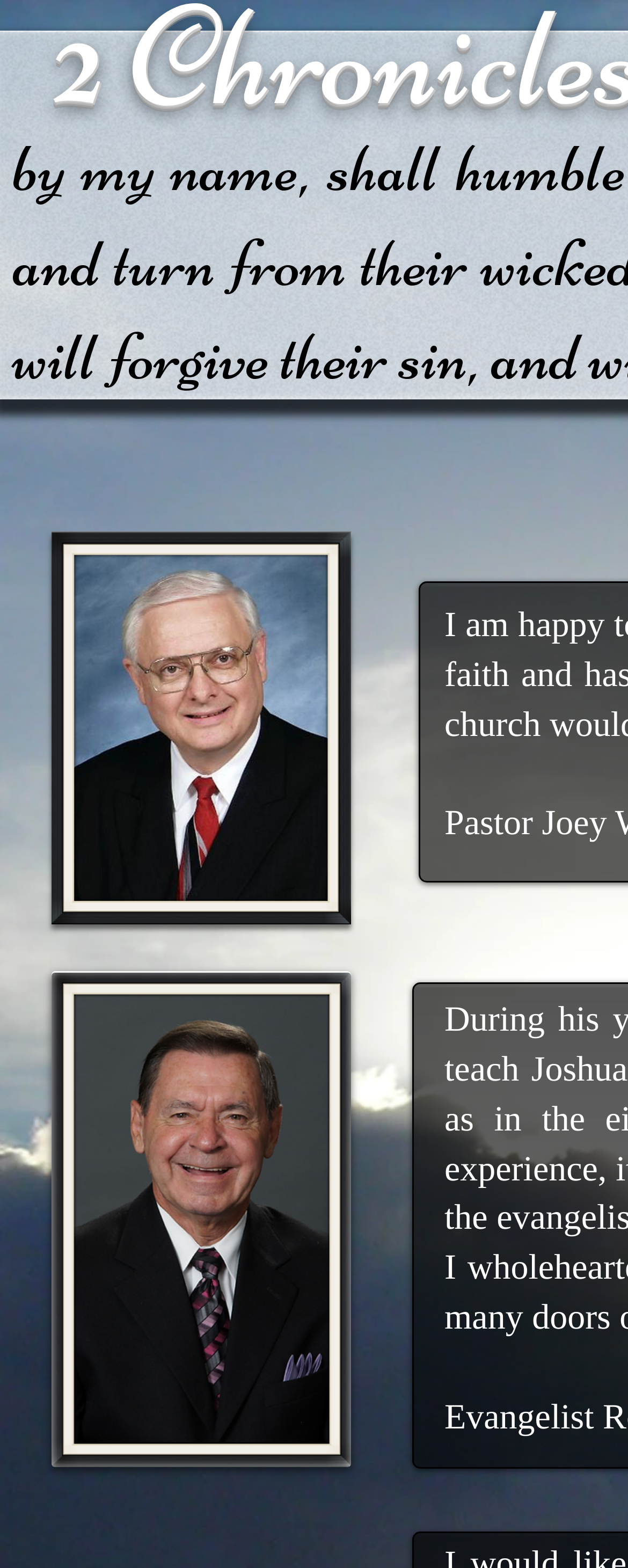Identify and provide the main heading of the webpage.

James 4: 8  Draw nigh to God, and He will draw nigh to you.